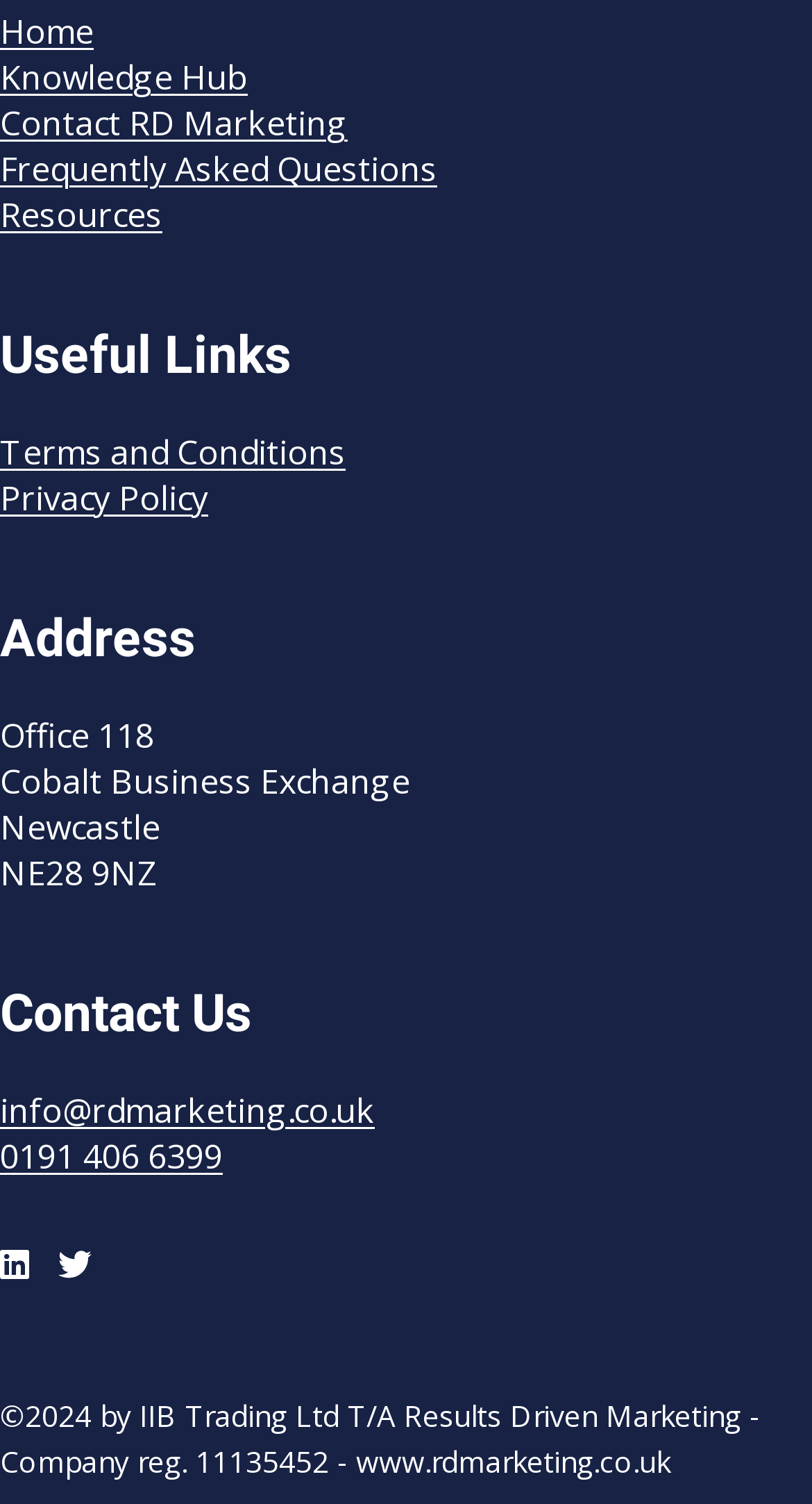Locate the bounding box coordinates of the clickable region necessary to complete the following instruction: "Check Terms and Conditions". Provide the coordinates in the format of four float numbers between 0 and 1, i.e., [left, top, right, bottom].

[0.0, 0.286, 0.426, 0.316]